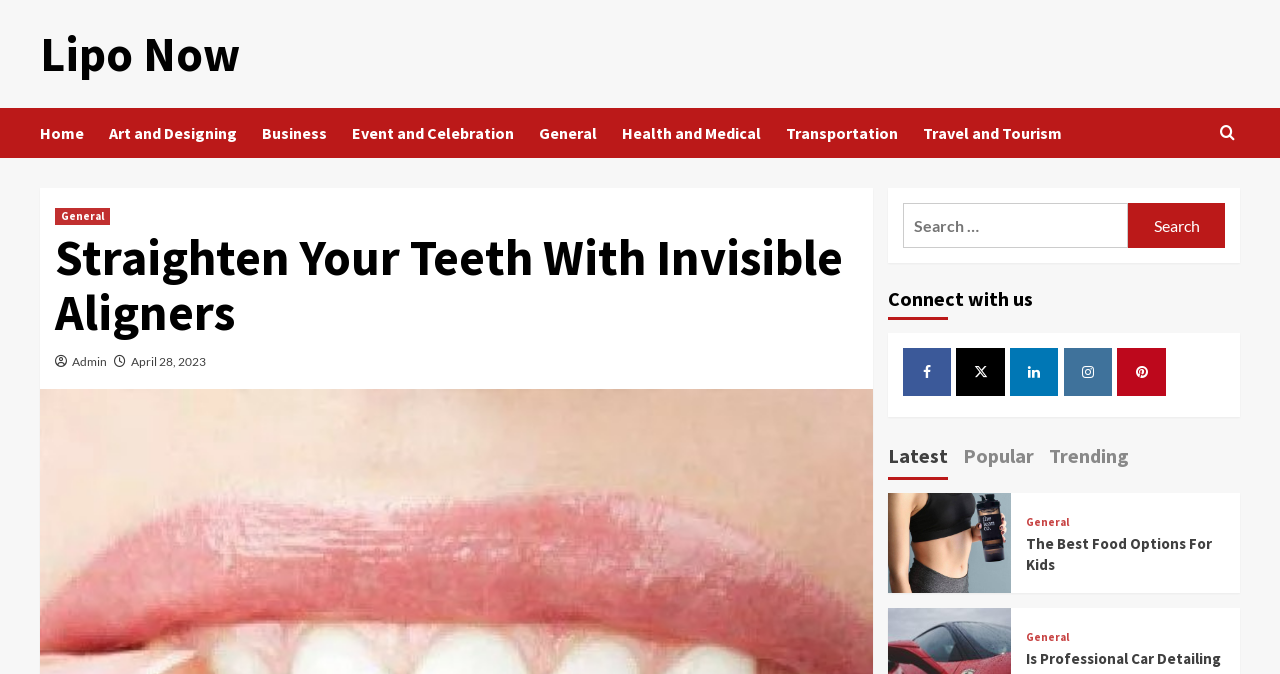Could you please study the image and provide a detailed answer to the question:
What is the title of the first article on the webpage?

The first article on the webpage has a heading 'The Best Food Options For Kids' and an image with the same title, indicating that it is the title of the article.